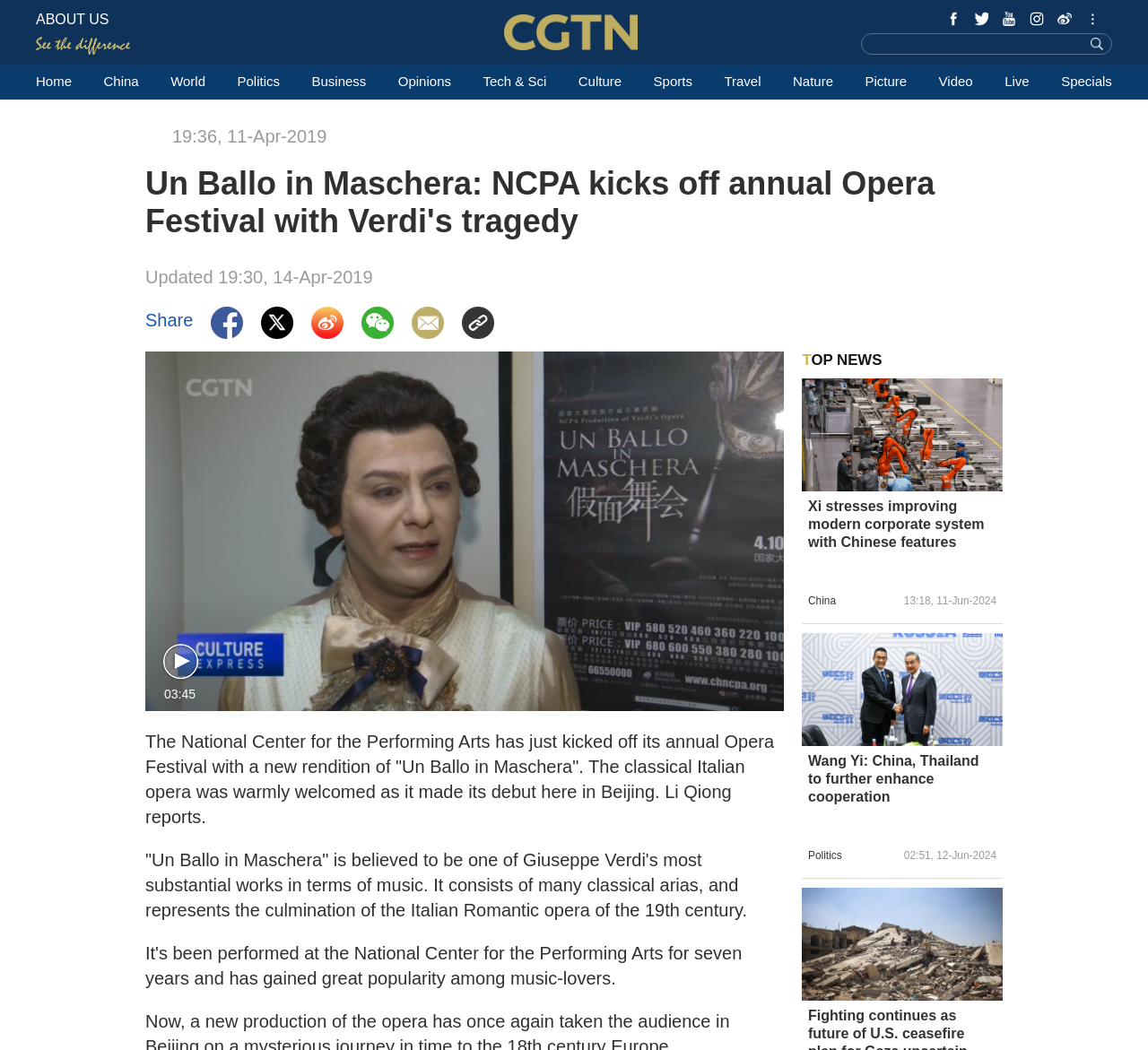Kindly determine the bounding box coordinates for the clickable area to achieve the given instruction: "Click on the 'Share' button".

[0.127, 0.295, 0.168, 0.314]